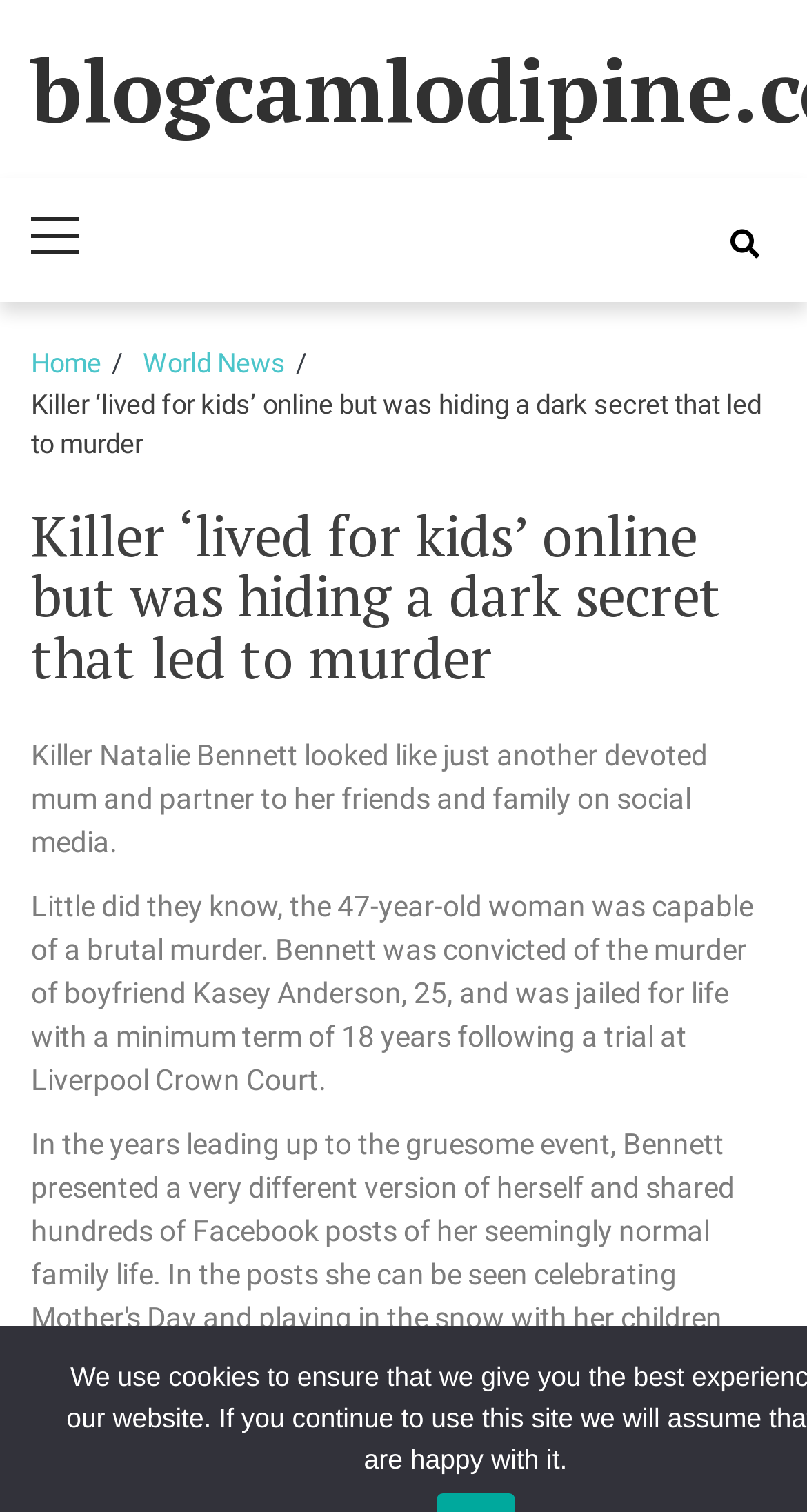What is the minimum term of Natalie Bennett's jail sentence?
Offer a detailed and full explanation in response to the question.

The answer can be found in the paragraph that describes Natalie Bennett, where it is mentioned that 'Bennett was convicted of the murder of boyfriend Kasey Anderson, 25, and was jailed for life with a minimum term of 18 years following a trial at Liverpool Crown Court'.